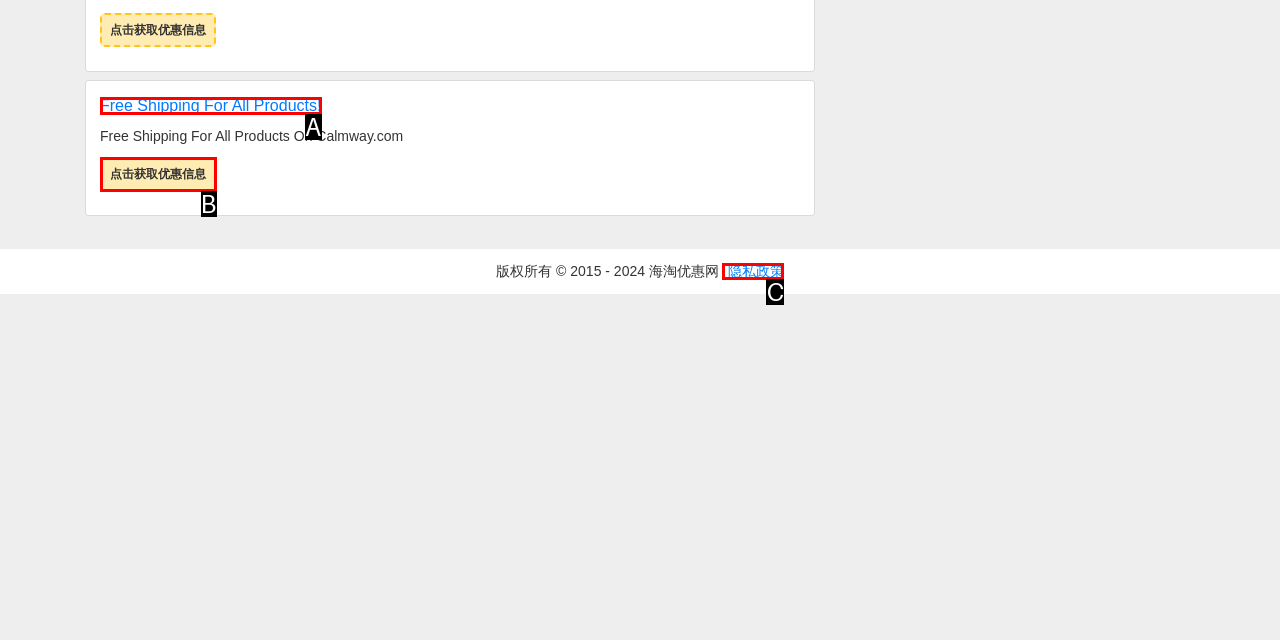From the given choices, determine which HTML element matches the description: Free Shipping For All Products!. Reply with the appropriate letter.

A